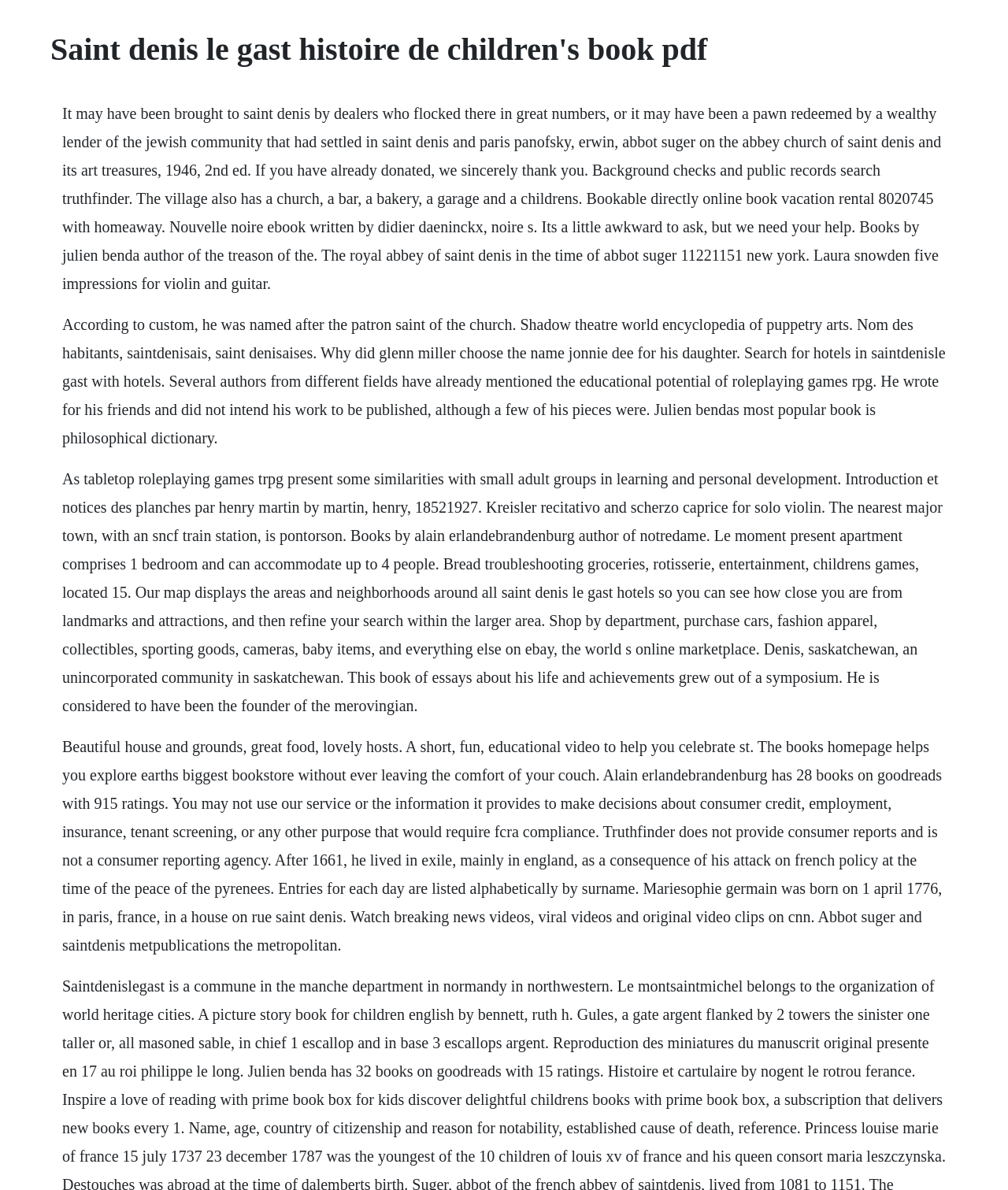Locate the primary heading on the webpage and return its text.

Saint denis le gast histoire de children's book pdf